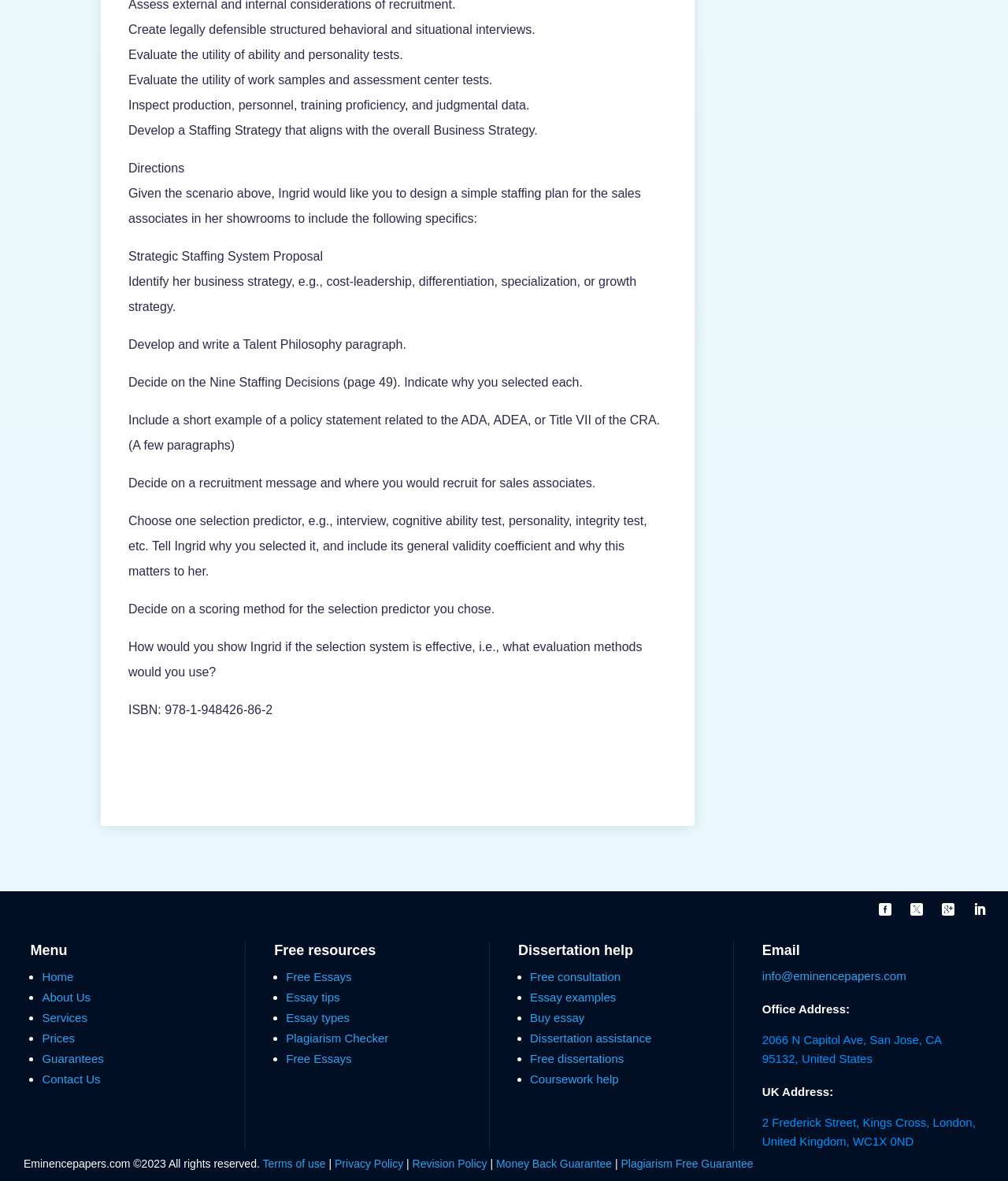Extract the bounding box coordinates for the UI element described as: "info@eminencepapers.com".

[0.756, 0.821, 0.899, 0.832]